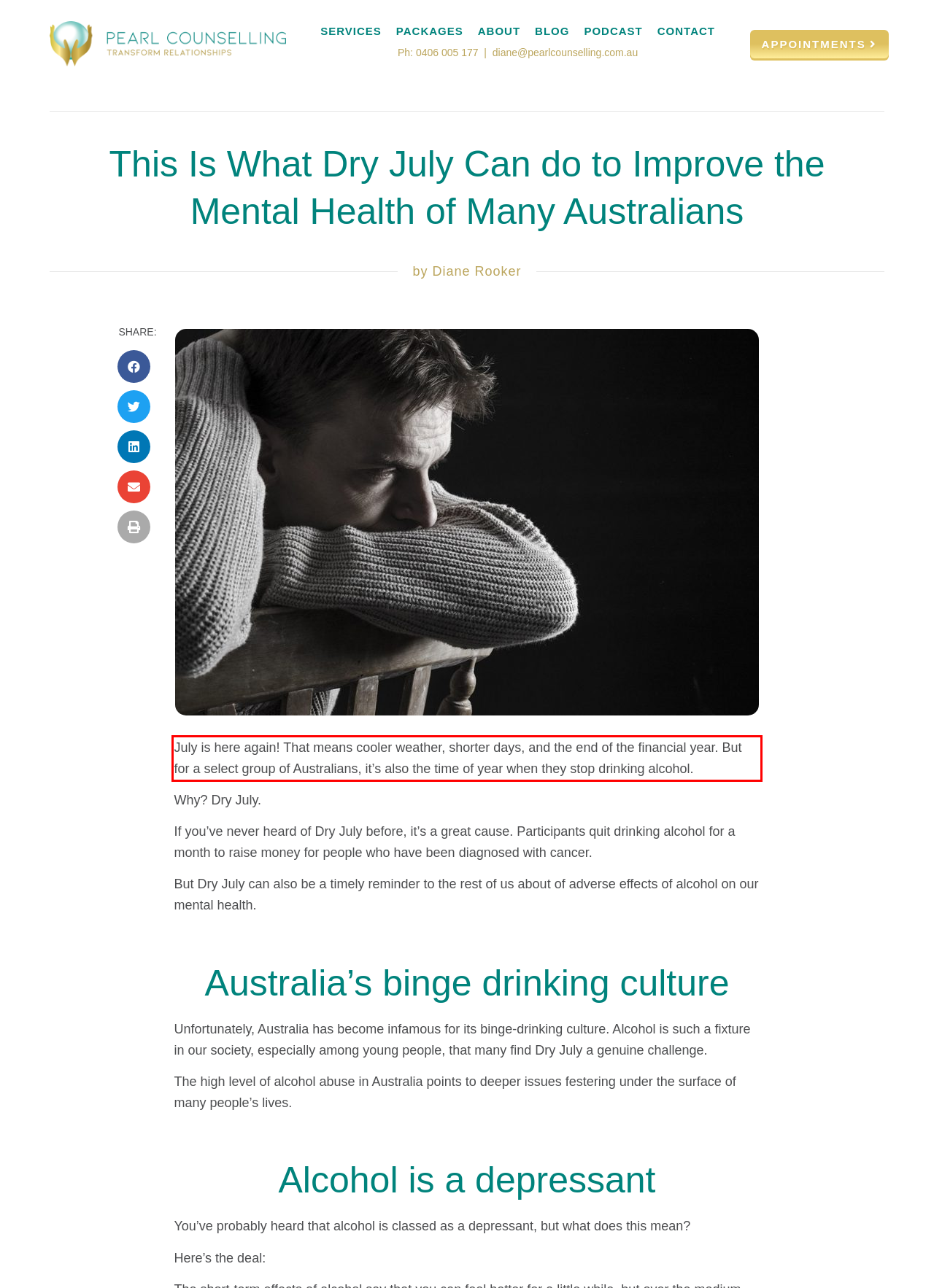You are given a screenshot of a webpage with a UI element highlighted by a red bounding box. Please perform OCR on the text content within this red bounding box.

July is here again! That means cooler weather, shorter days, and the end of the financial year. But for a select group of Australians, it’s also the time of year when they stop drinking alcohol.